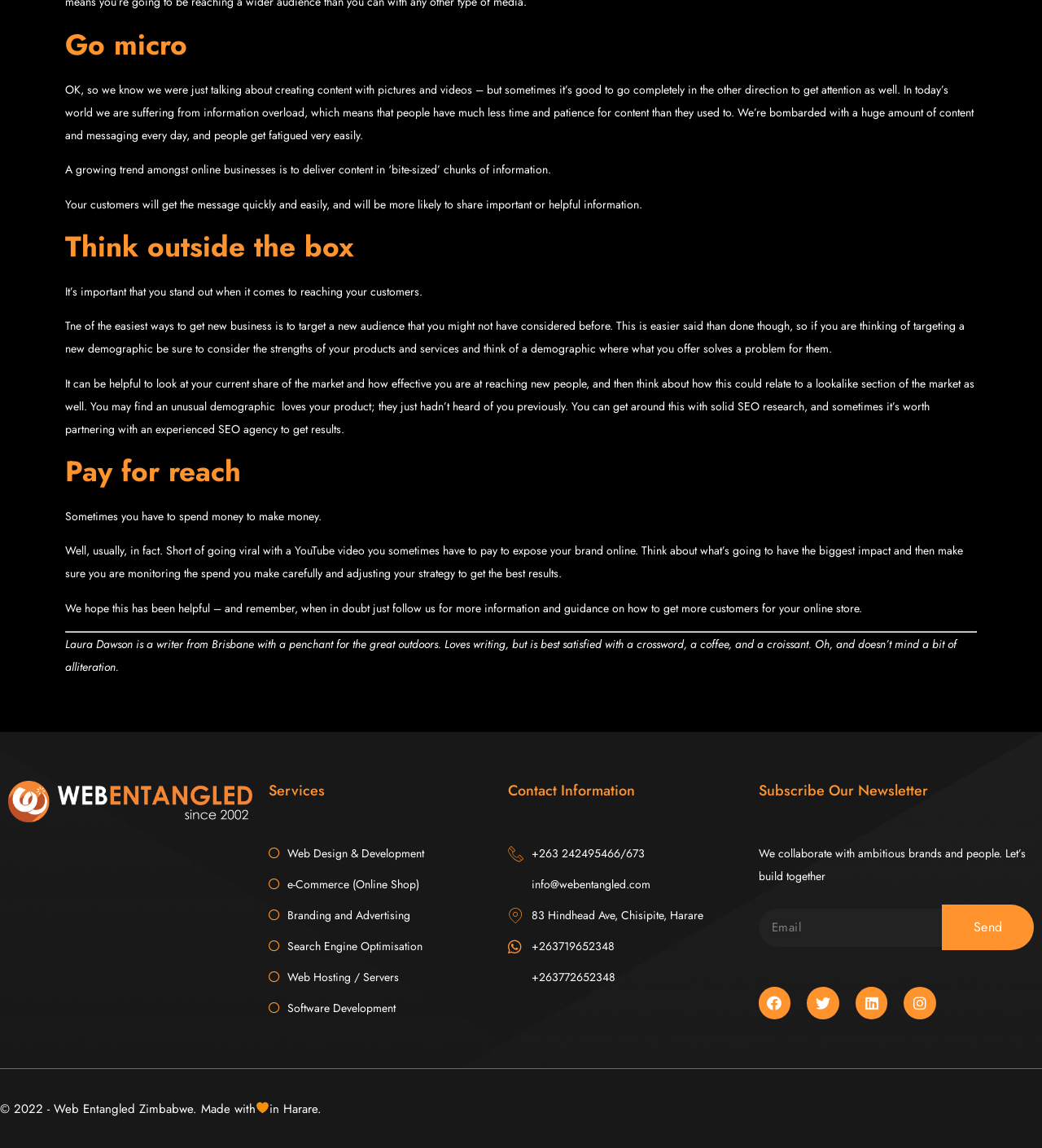What is the benefit of having a custom website design?
Using the details shown in the screenshot, provide a comprehensive answer to the question.

The webpage suggests that having a custom website design helps a business stand out from the crowd, which means it can differentiate itself from its competitors and establish a unique online presence.